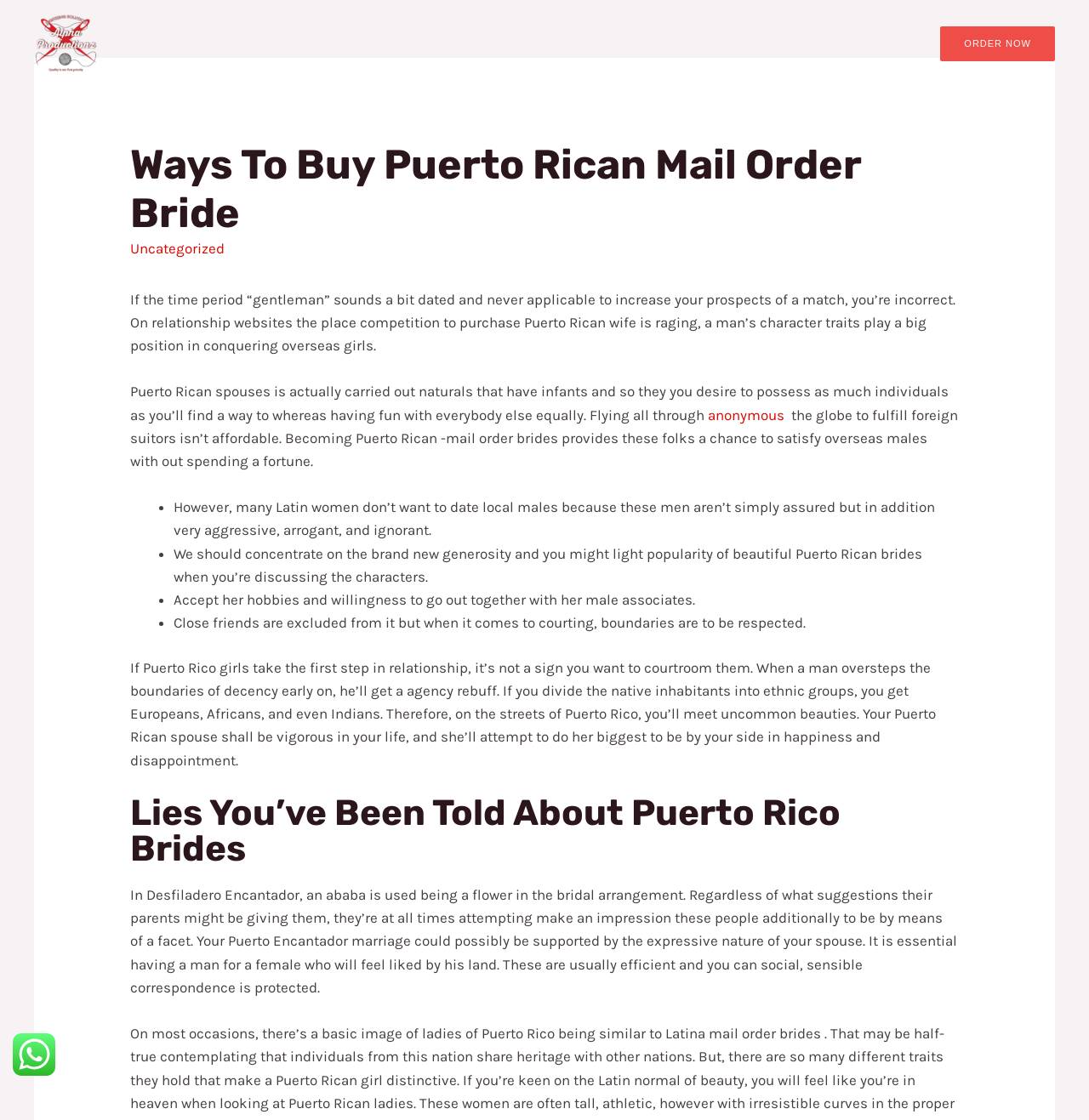Please identify the bounding box coordinates of the element that needs to be clicked to perform the following instruction: "Go to the 'Home' page".

[0.344, 0.033, 0.396, 0.045]